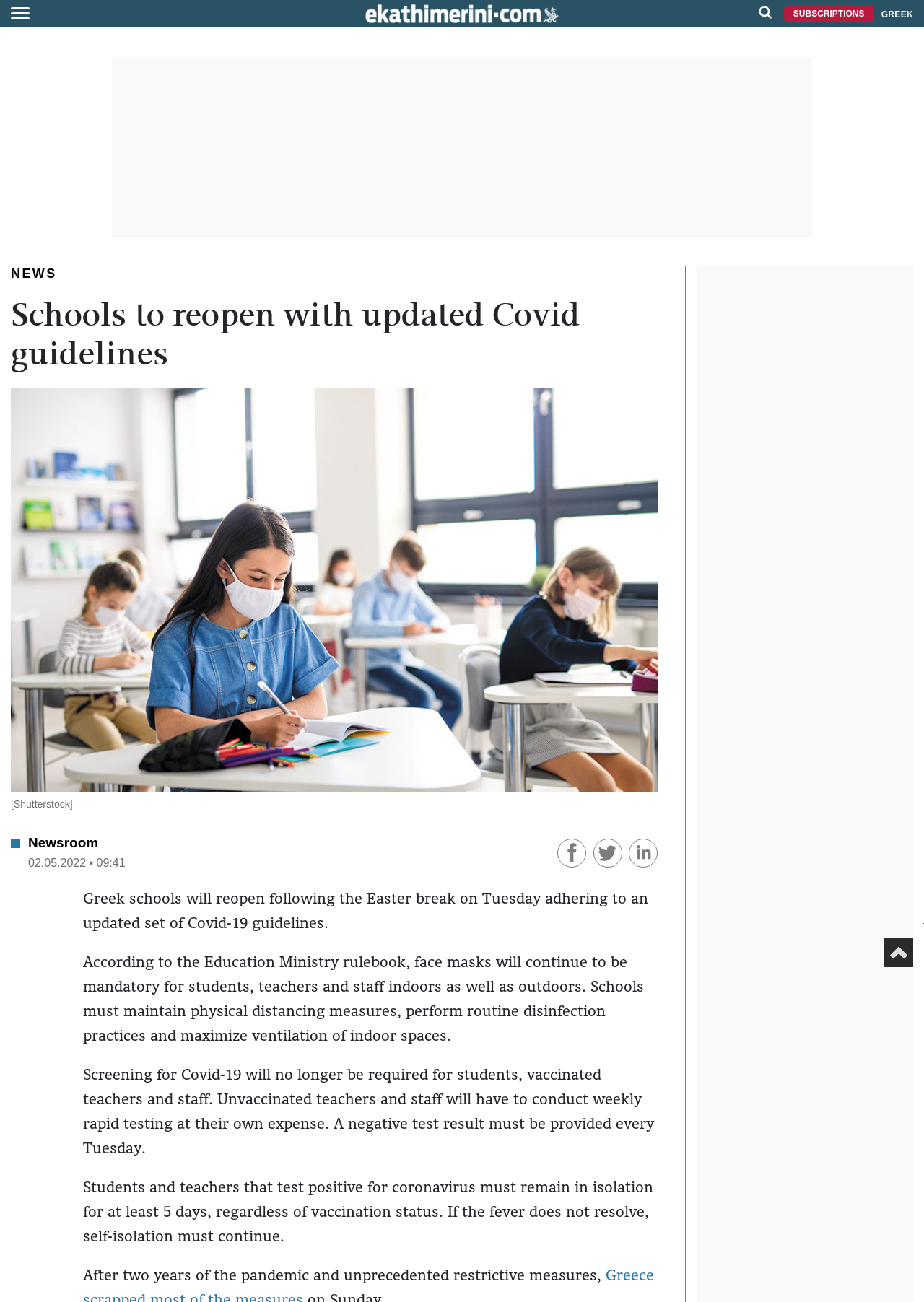Find and indicate the bounding box coordinates of the region you should select to follow the given instruction: "read about how echecks can support a remote workforce".

None